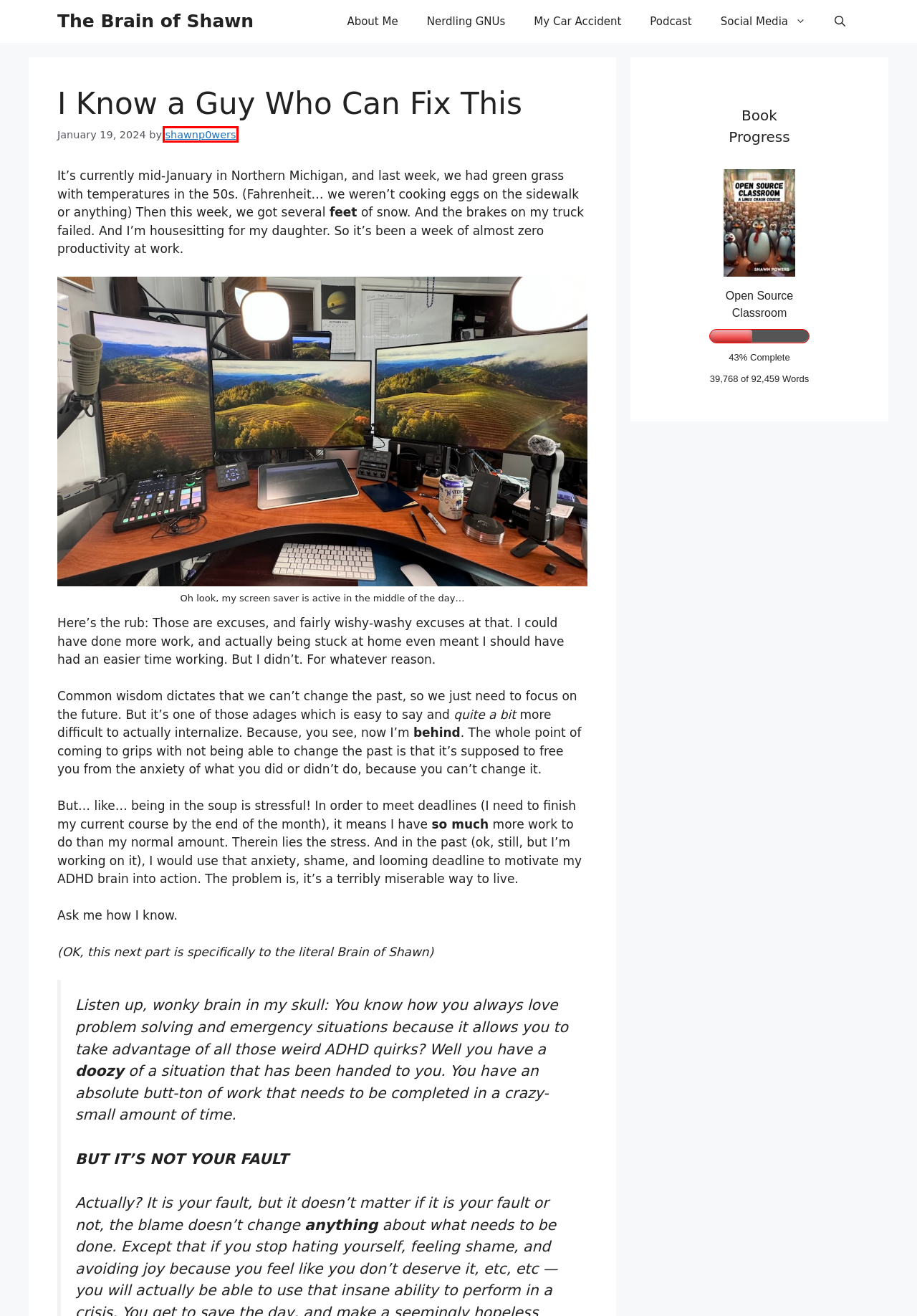Consider the screenshot of a webpage with a red bounding box around an element. Select the webpage description that best corresponds to the new page after clicking the element inside the red bounding box. Here are the candidates:
A. About Me – The Brain of Shawn
B. Shawn Powers (@shawnp0wers@nerdlings.net) - Nerdlingdom!
C. Shawn Powers - The Nerdling GNUs
D. shawnp0wers – The Brain of Shawn
E. shawnp0wers
F. Spoiler Me. Please. – The Brain of Shawn
G. Suicide Brakes – The Brain of Shawn
H. The Brain of Shawn – the thinks I think

D